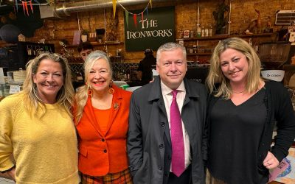Generate a detailed caption that describes the image.

In this vibrant image, four individuals are gathered at a lively venue known as "The Ironworks." The backdrop features rustic decor and a warm, inviting ambiance. The individuals are dressed in a mix of colorful and stylish attire, showcasing a blend of personality and flair. The woman in the center stands out in an orange outfit, likely embodying a spirit of celebration or recognition, while the others complement her with their varied choices in clothing. Their smiles suggest a moment of camaraderie and enjoyment, possibly linked to a community event. This image is associated with the article titled "Community Spirit Saves The Ironworks," dated Mar 4, 2024, highlighting the collective efforts and spirit that characterize the occasion.